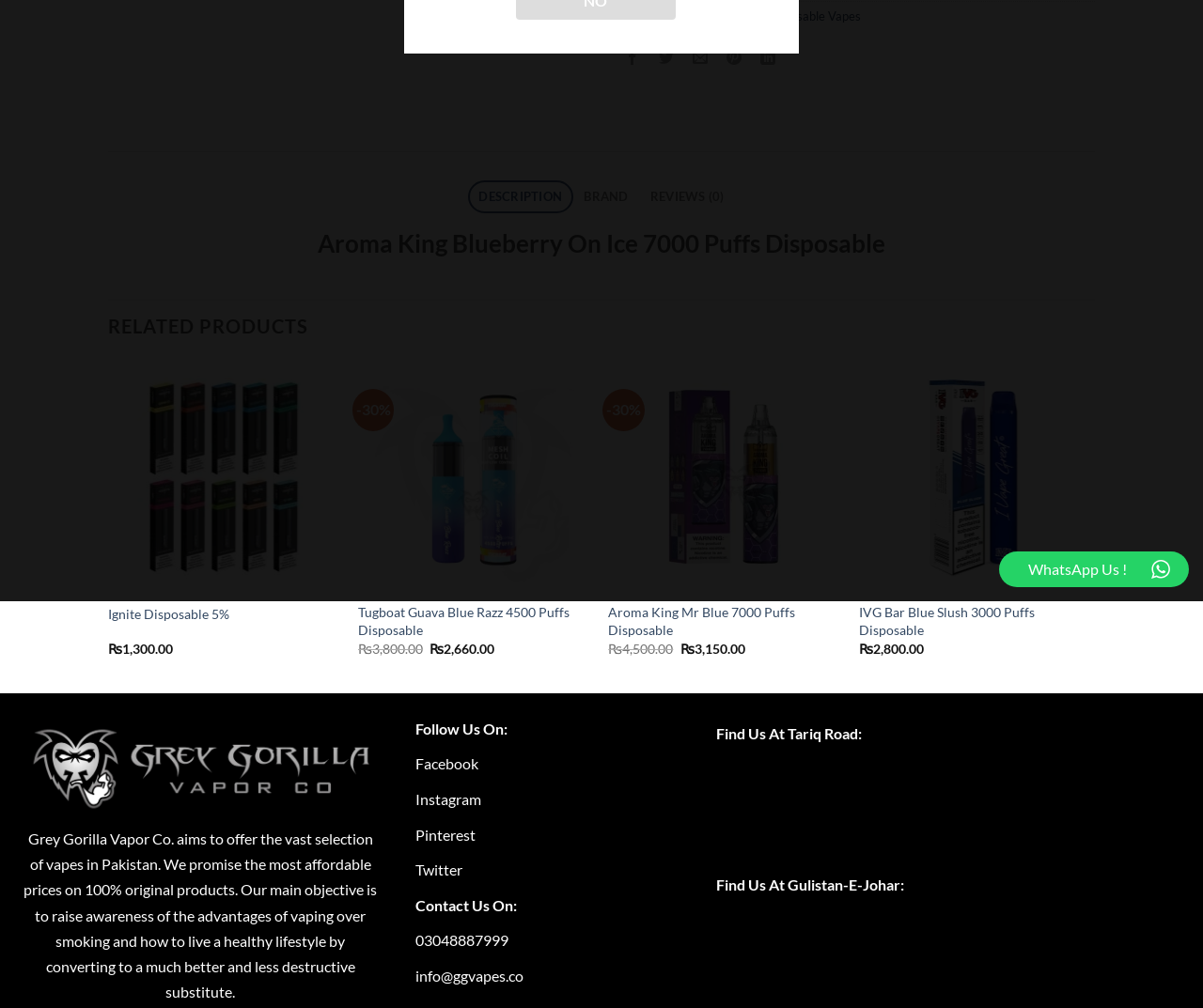Locate and provide the bounding box coordinates for the HTML element that matches this description: "parent_node: QUICK VIEW aria-label="Previous"".

[0.079, 0.356, 0.102, 0.686]